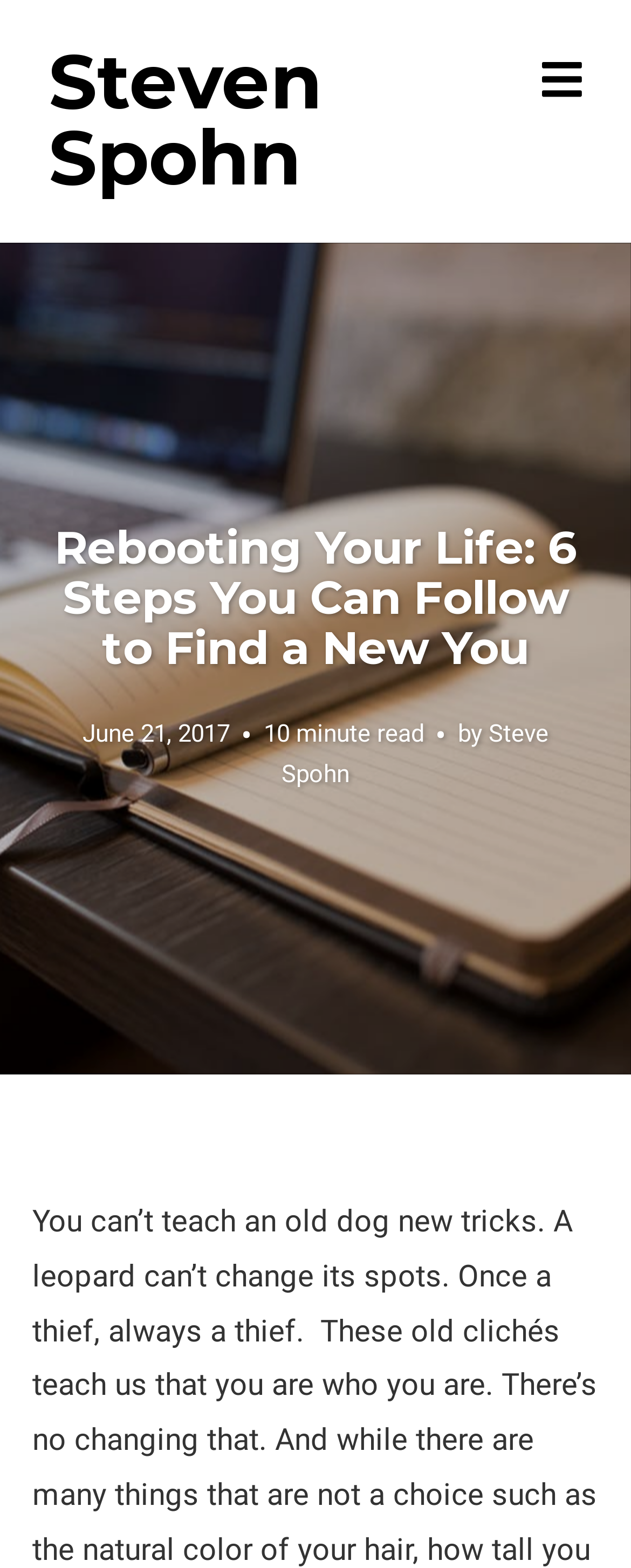Please find the bounding box coordinates (top-left x, top-left y, bottom-right x, bottom-right y) in the screenshot for the UI element described as follows: parent_node: Steven Spohn

[0.86, 0.036, 0.923, 0.067]